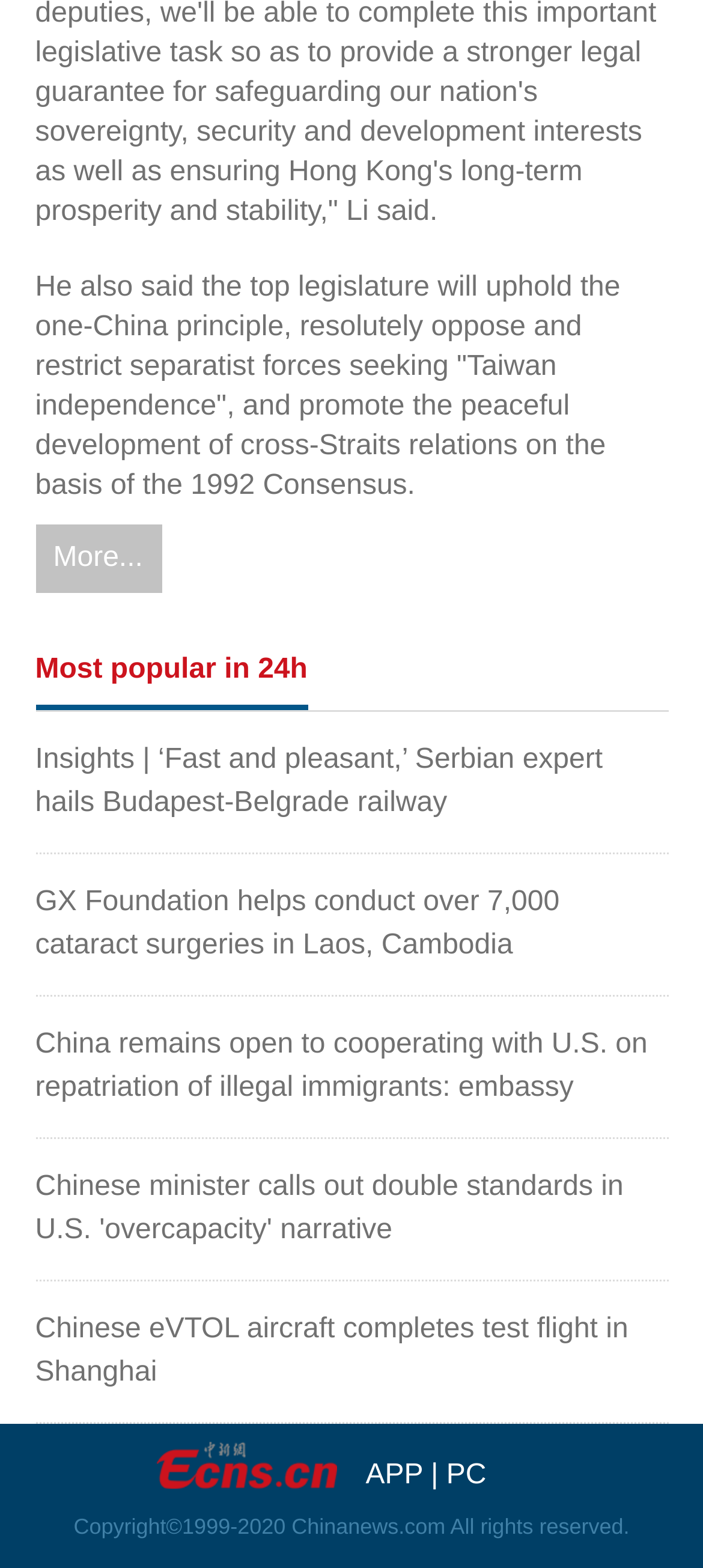Identify the bounding box coordinates of the region that needs to be clicked to carry out this instruction: "View the news about GX Foundation's cataract surgeries". Provide these coordinates as four float numbers ranging from 0 to 1, i.e., [left, top, right, bottom].

[0.05, 0.565, 0.796, 0.612]